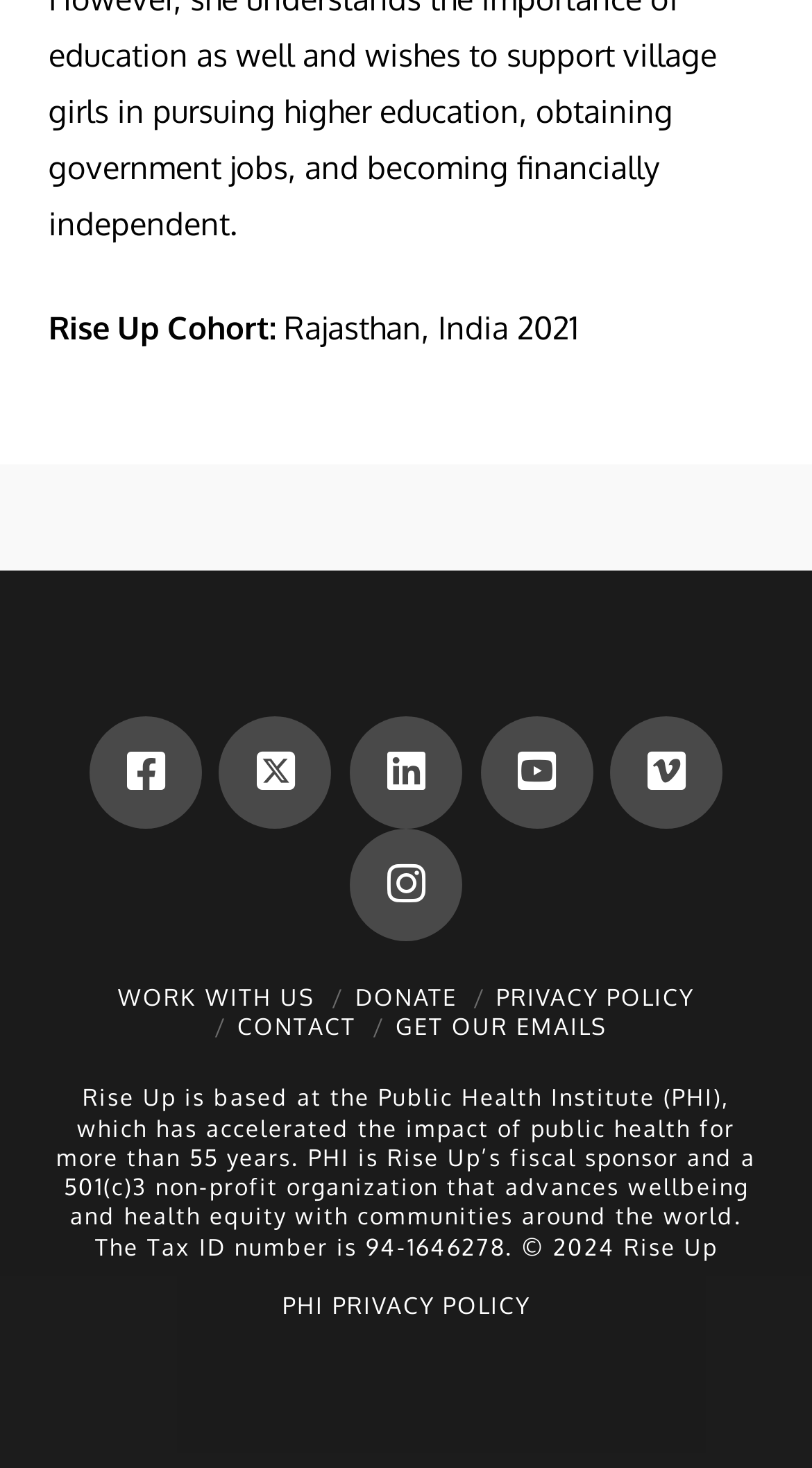What is the fiscal sponsor of Rise Up?
Please provide a single word or phrase in response based on the screenshot.

Public Health Institute (PHI)